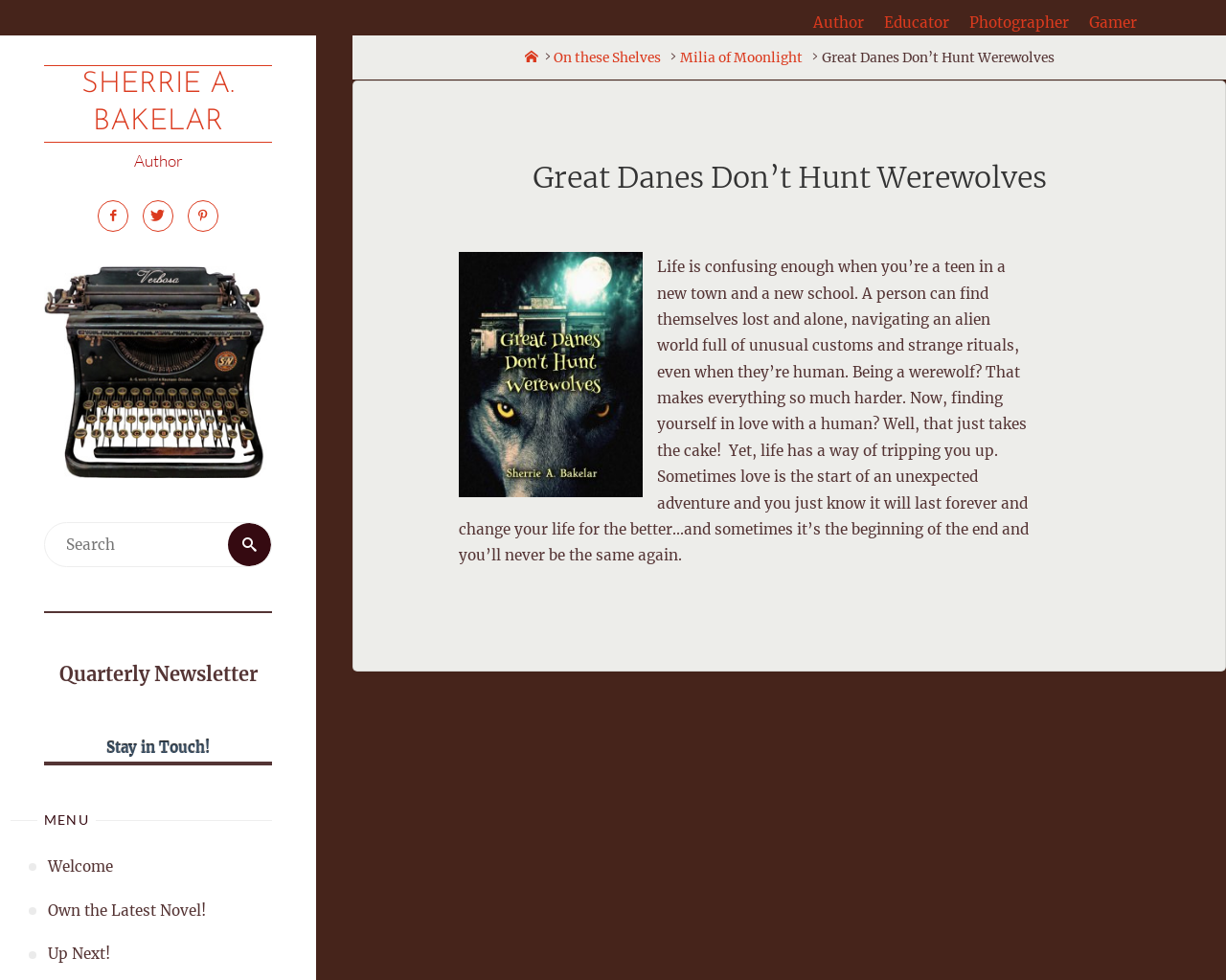Please identify the bounding box coordinates of the element that needs to be clicked to execute the following command: "Check the quarterly newsletter". Provide the bounding box using four float numbers between 0 and 1, formatted as [left, top, right, bottom].

[0.036, 0.67, 0.222, 0.705]